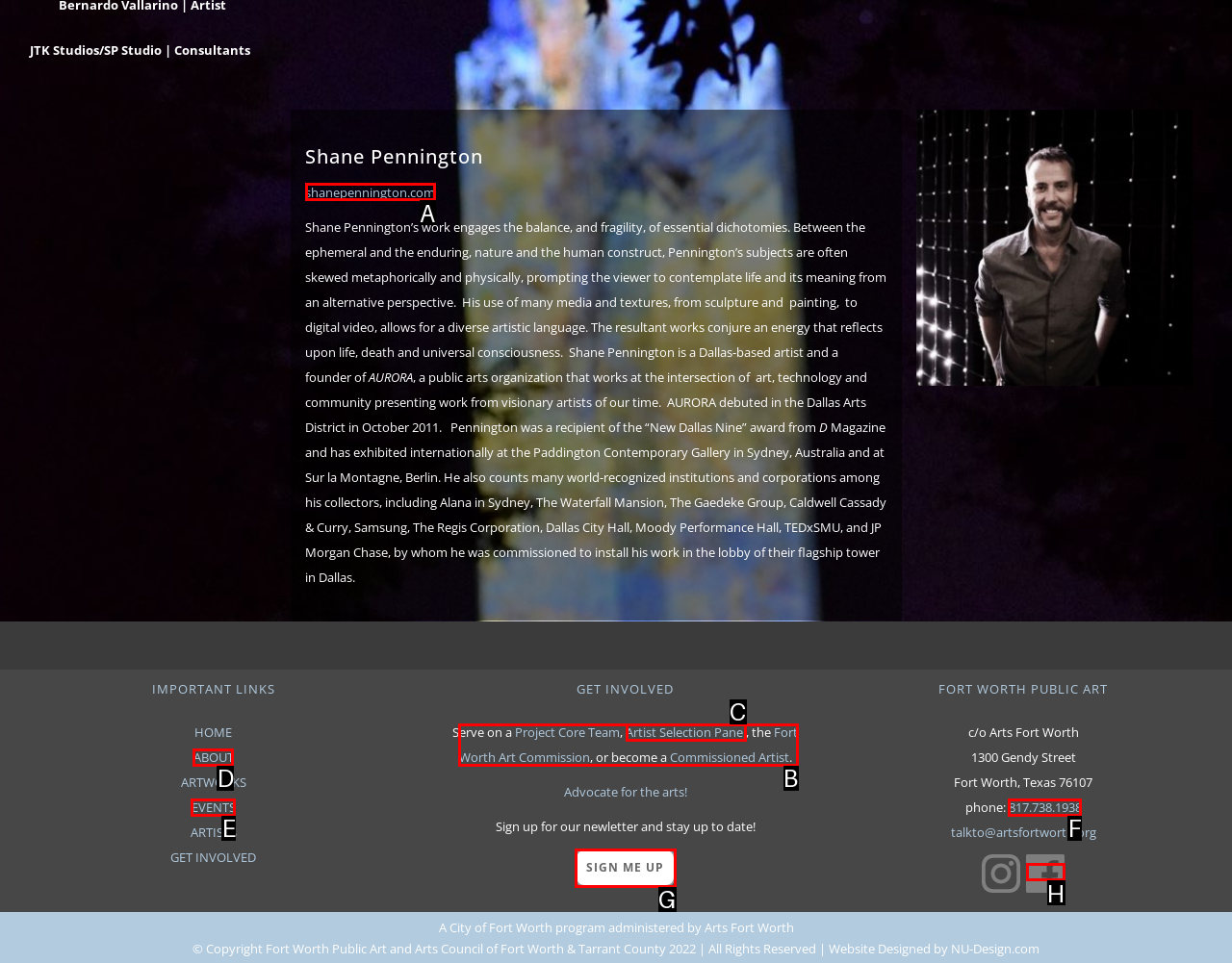Using the given description: ABOUT, identify the HTML element that corresponds best. Answer with the letter of the correct option from the available choices.

D